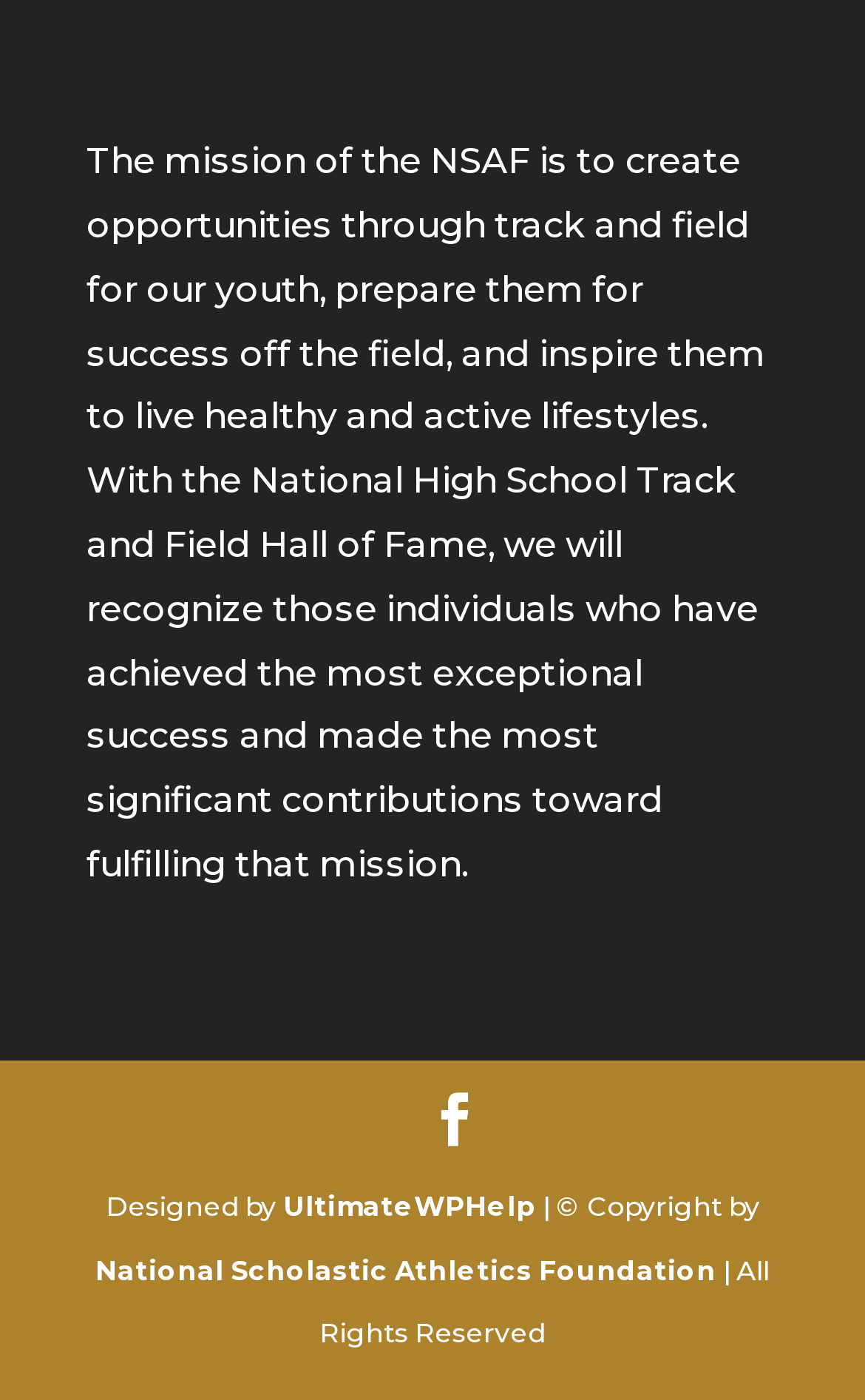Given the element description: "When Was the Company Founded?", predict the bounding box coordinates of this UI element. The coordinates must be four float numbers between 0 and 1, given as [left, top, right, bottom].

None